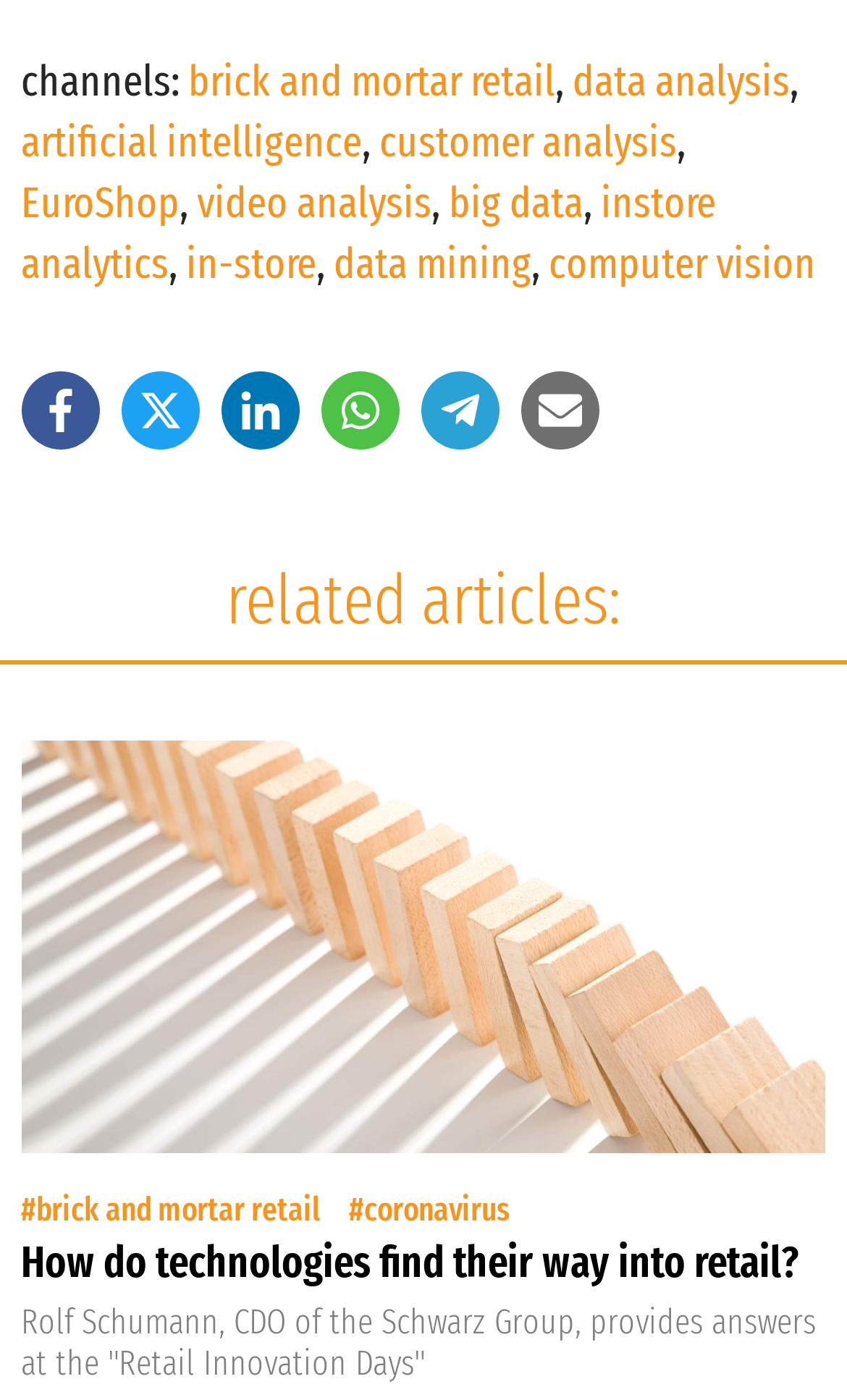What is the topic of the related articles?
Based on the image, give a one-word or short phrase answer.

Retail technology